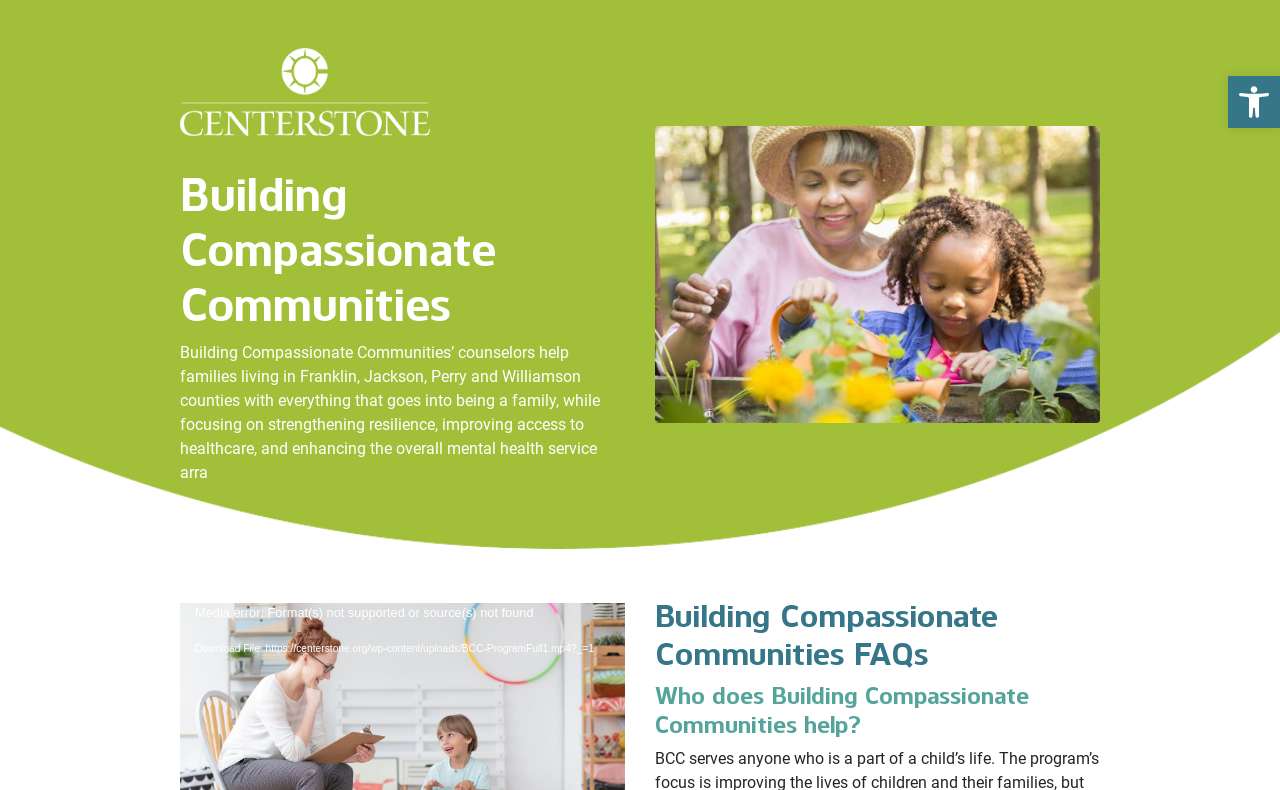Identify the bounding box of the UI element that matches this description: "Download File: https://centerstone.org/wp-content/uploads/BCC-ProgramFull1.mp4?_=1".

[0.141, 0.812, 0.488, 0.831]